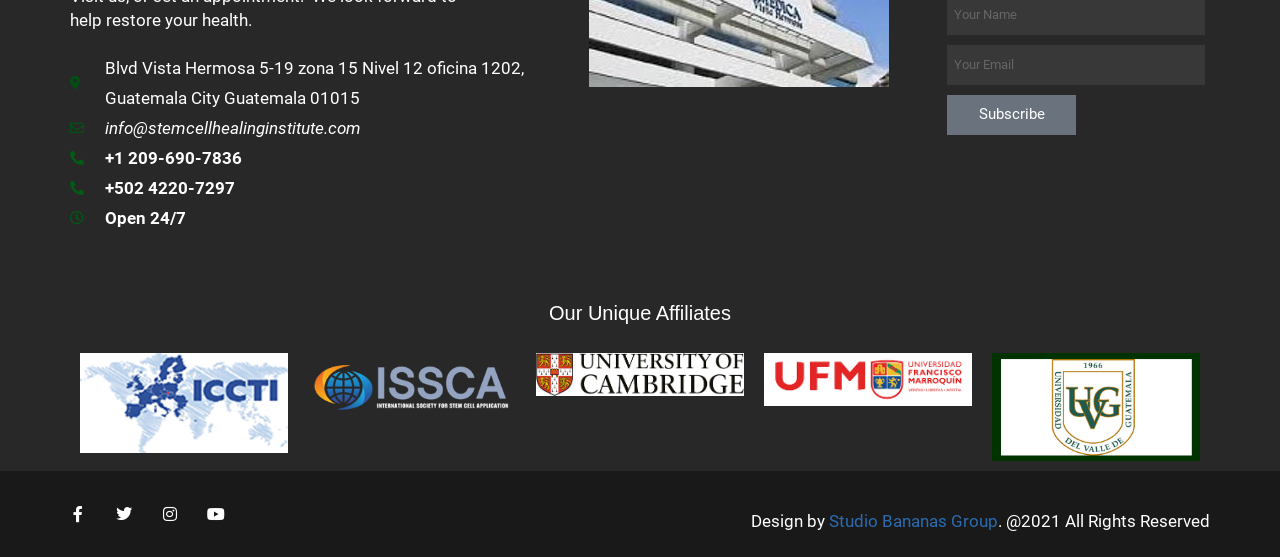Find and specify the bounding box coordinates that correspond to the clickable region for the instruction: "Click on the 'Academia IDH YogaRam' link".

None